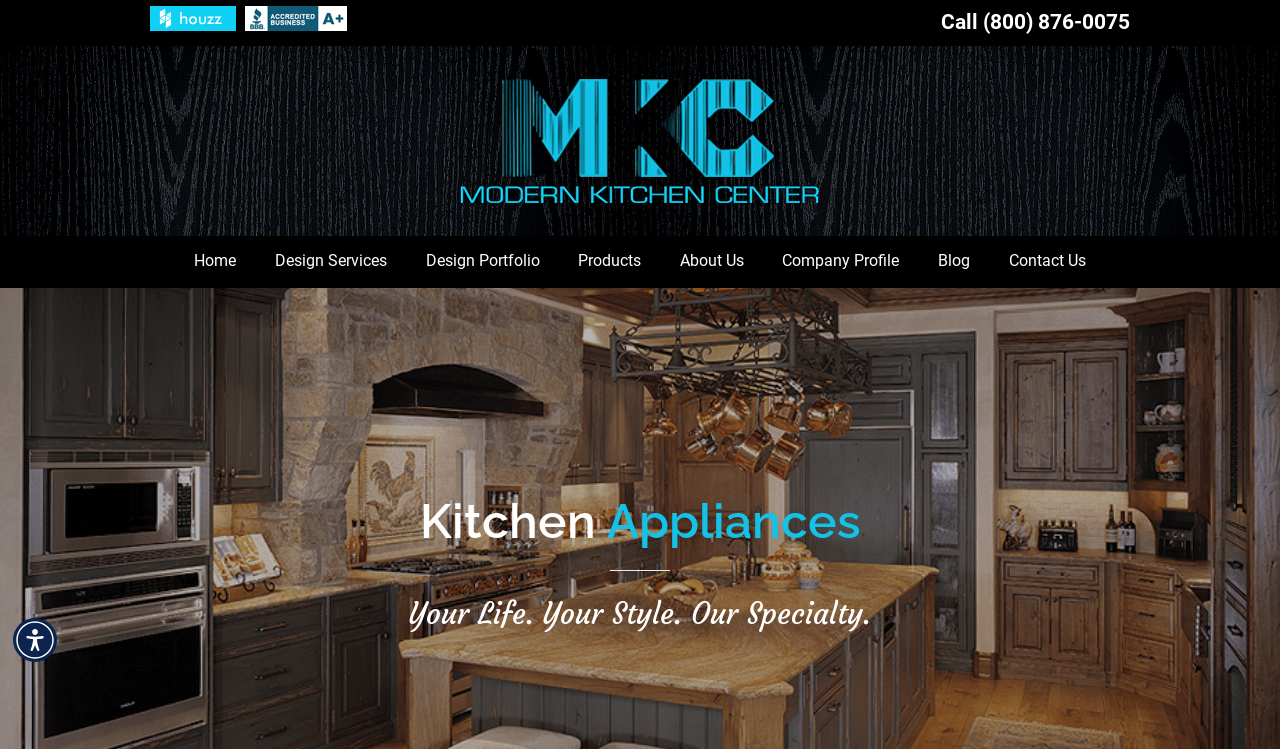Specify the bounding box coordinates of the region I need to click to perform the following instruction: "Read the company profile". The coordinates must be four float numbers in the range of 0 to 1, i.e., [left, top, right, bottom].

[0.597, 0.316, 0.717, 0.383]